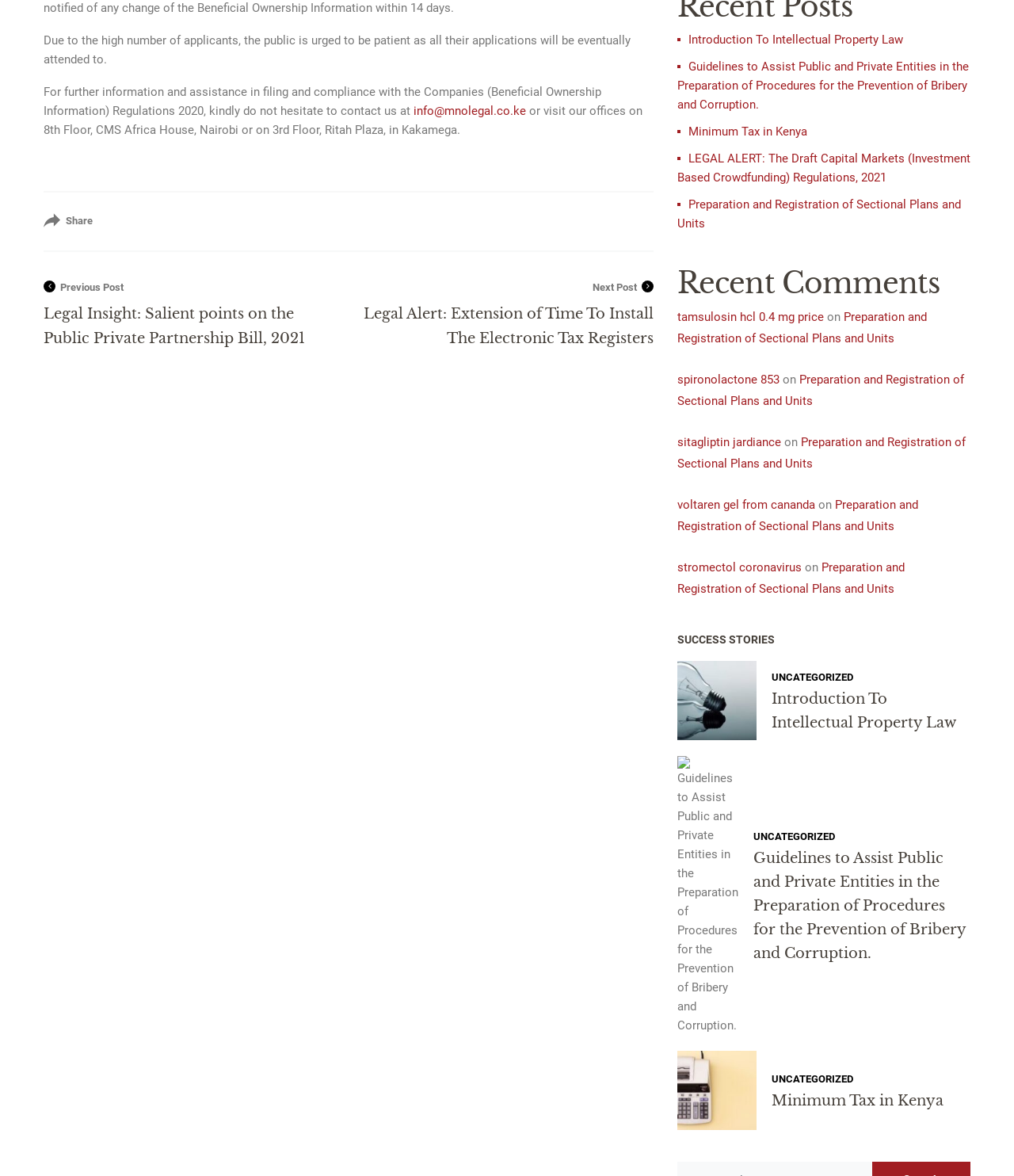Please find the bounding box coordinates in the format (top-left x, top-left y, bottom-right x, bottom-right y) for the given element description. Ensure the coordinates are floating point numbers between 0 and 1. Description: voltaren gel from cananda

[0.668, 0.423, 0.804, 0.435]